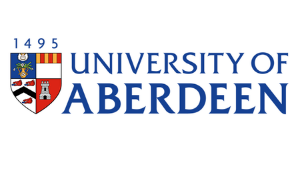What is the purpose of the university's logo?
Answer the question with a single word or phrase derived from the image.

Visual emblem of identity